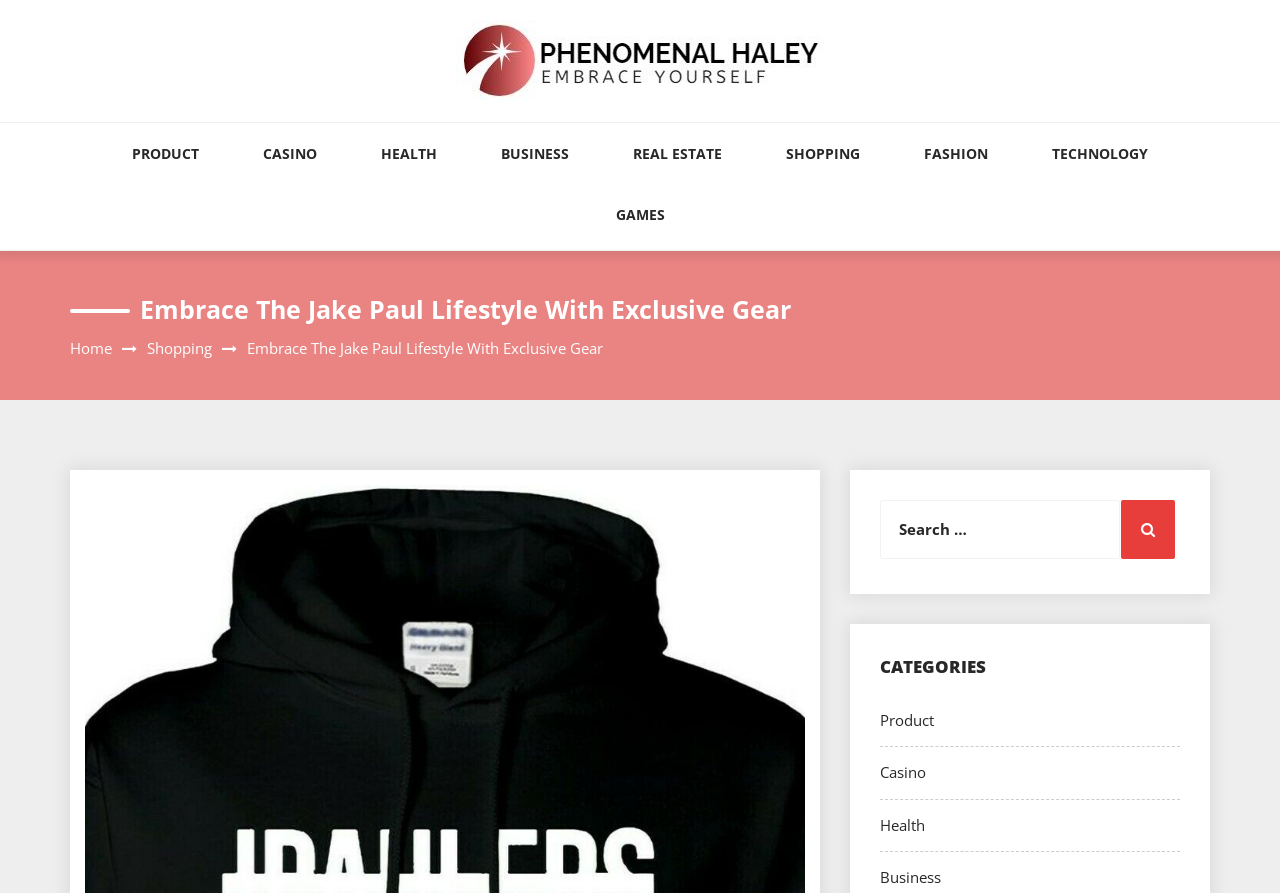Locate the bounding box coordinates of the element I should click to achieve the following instruction: "Search for something".

[0.688, 0.56, 0.922, 0.632]